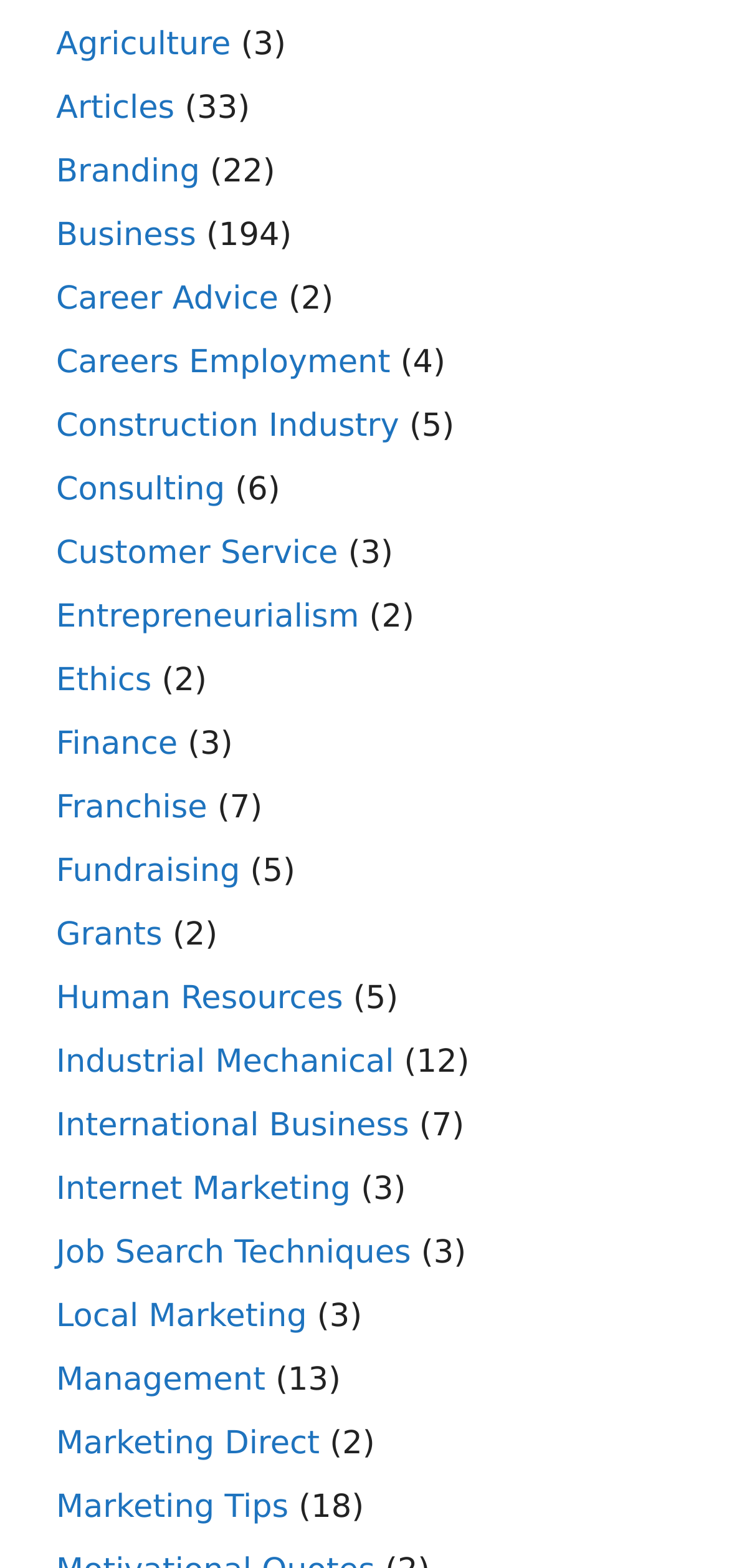Please specify the coordinates of the bounding box for the element that should be clicked to carry out this instruction: "contact the website administrator". The coordinates must be four float numbers between 0 and 1, formatted as [left, top, right, bottom].

None